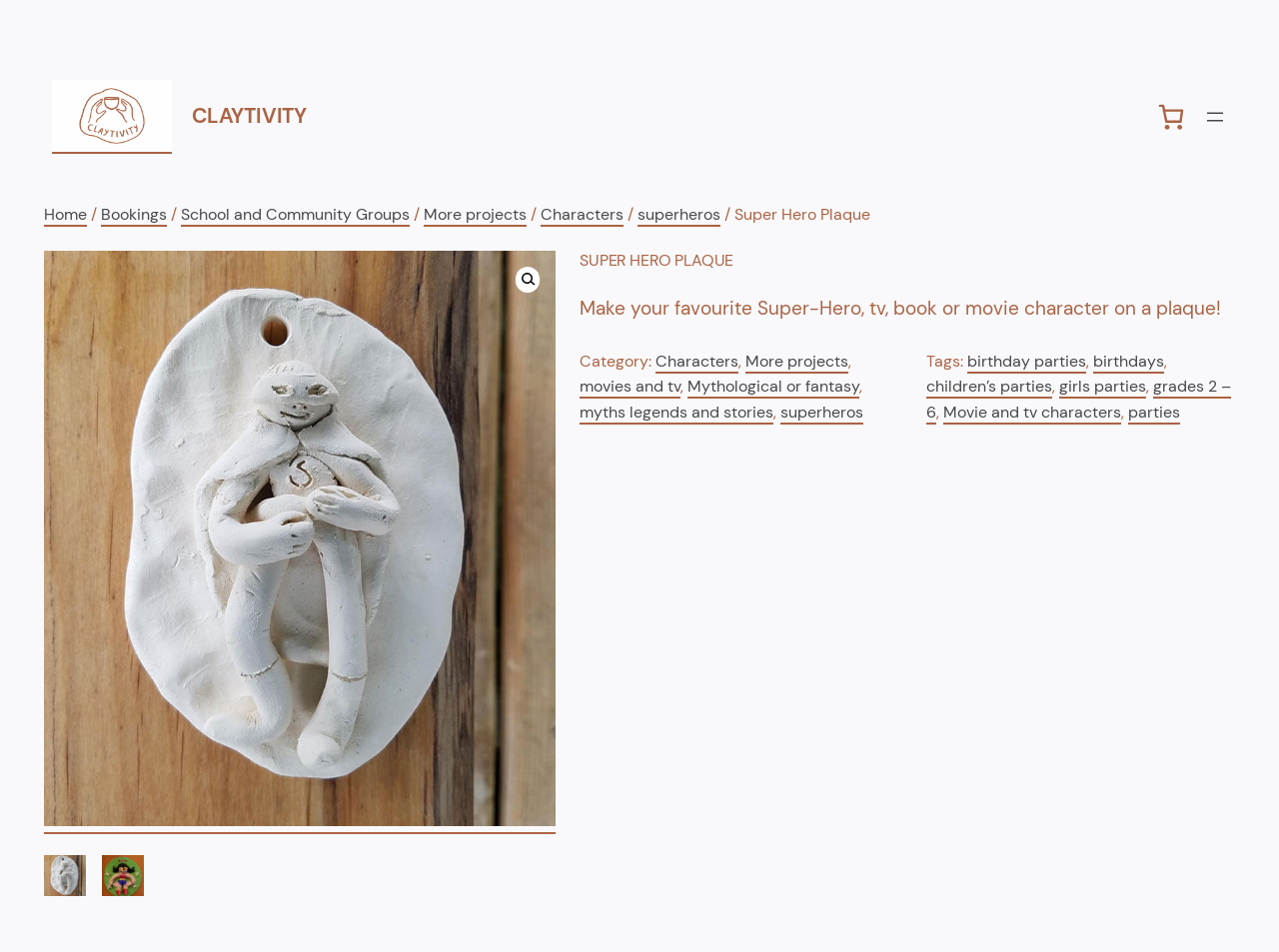Give the bounding box coordinates for the element described as: "superheros".

[0.61, 0.422, 0.675, 0.446]